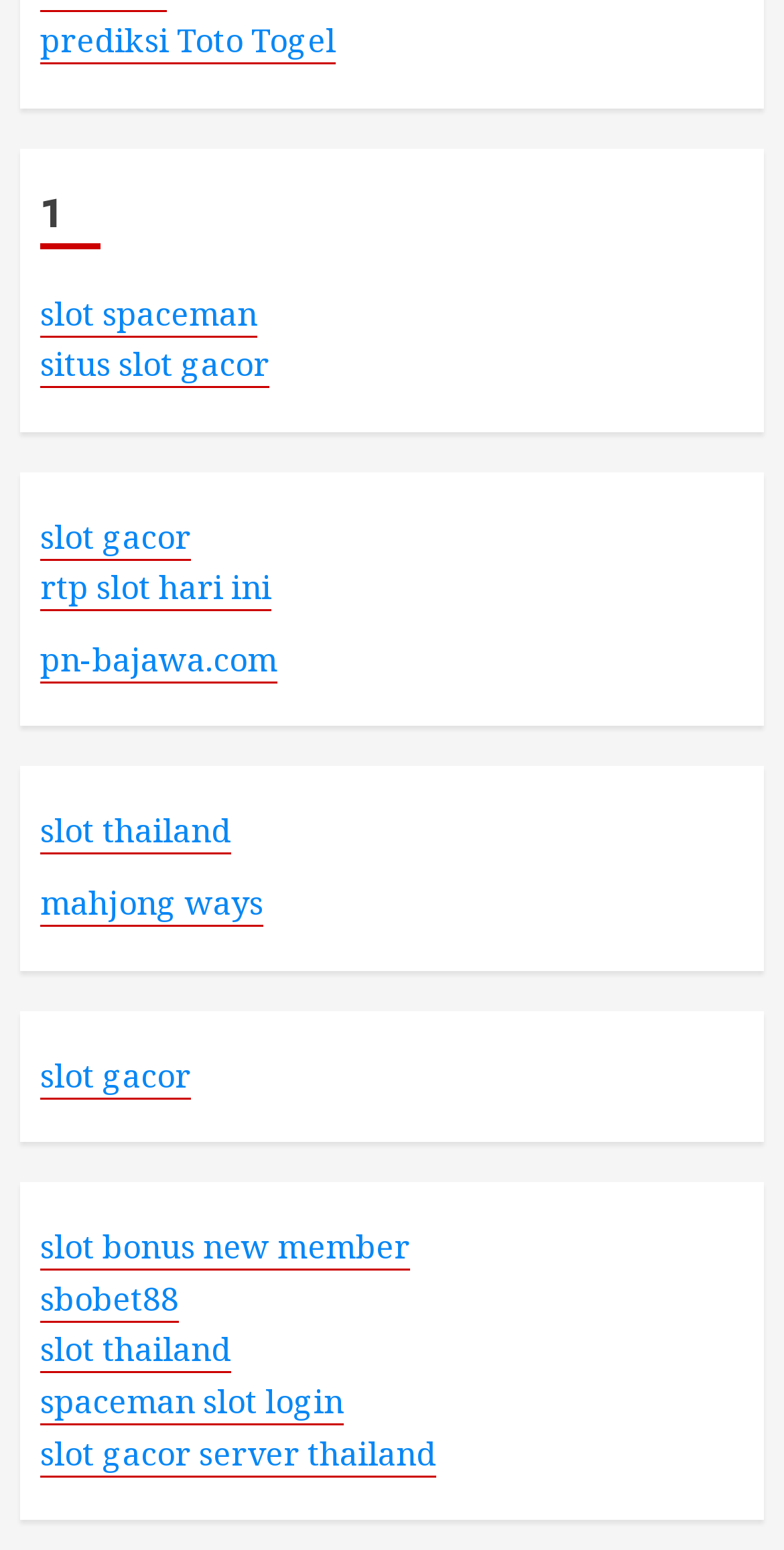Give a concise answer using one word or a phrase to the following question:
What is the last link on the webpage?

slot gacor server thailand